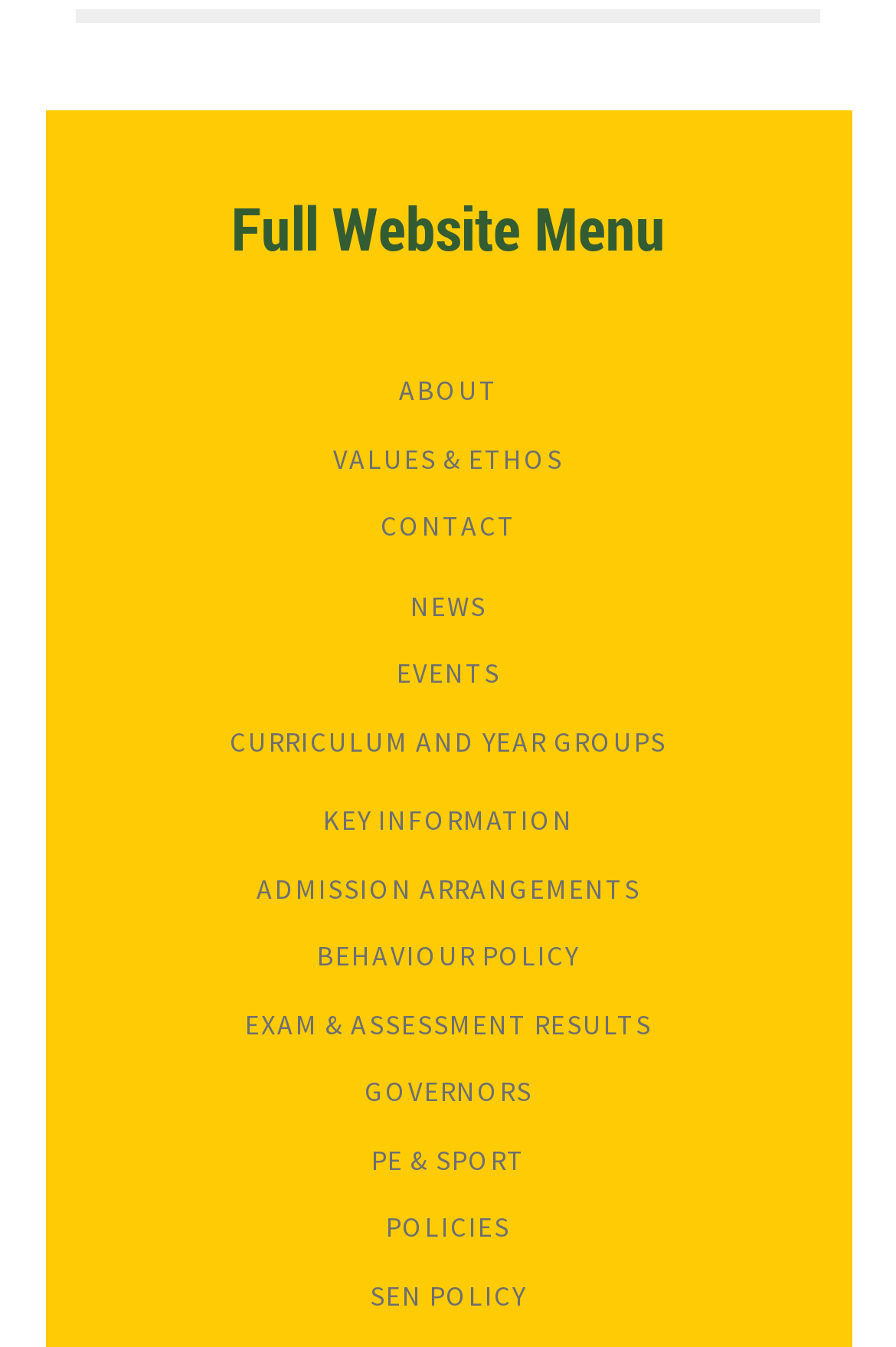How many links are related to policies?
Please provide an in-depth and detailed response to the question.

I searched for link elements with text related to policies and found three links: 'BEHAVIOUR POLICY', 'POLICIES', and 'SEN POLICY'.